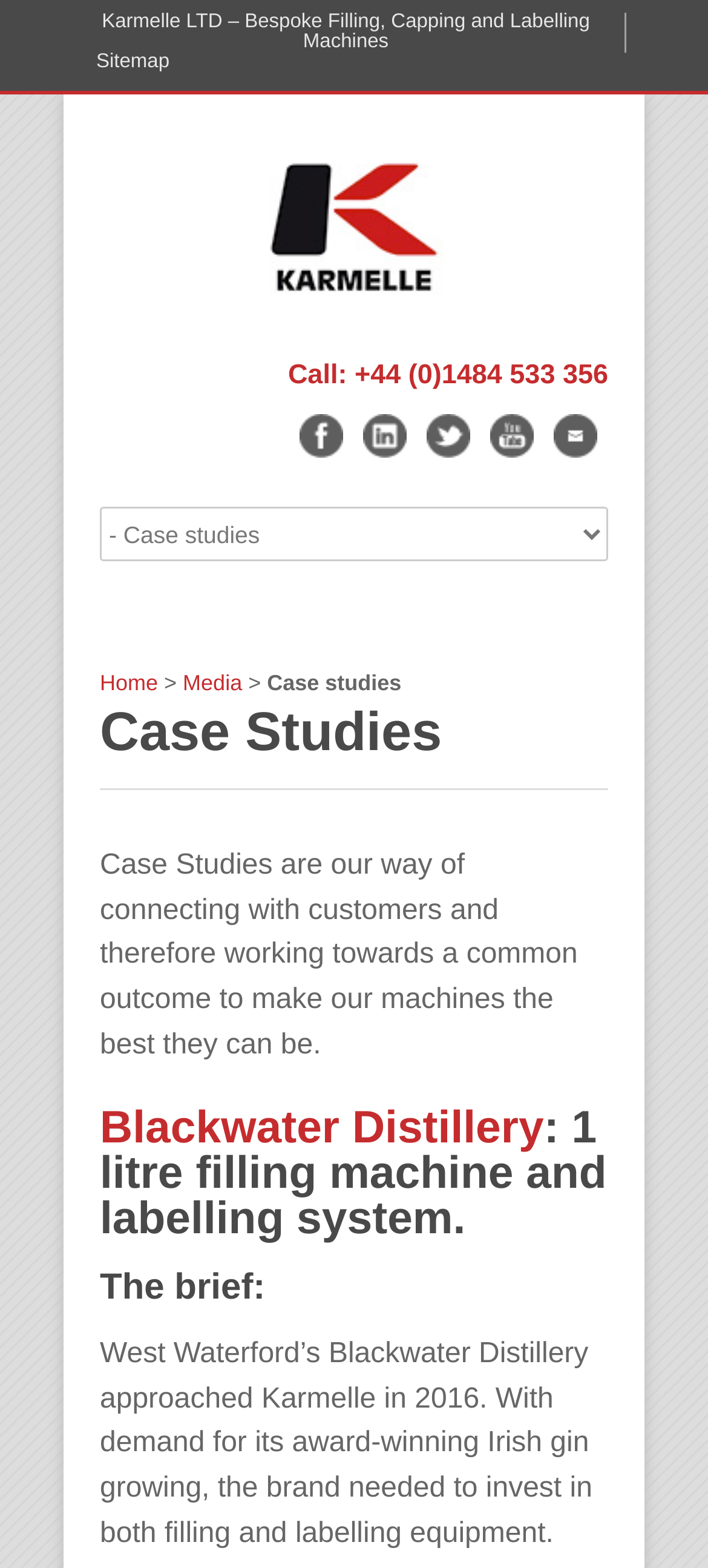Please provide a brief answer to the following inquiry using a single word or phrase:
How many navigation links are there?

3